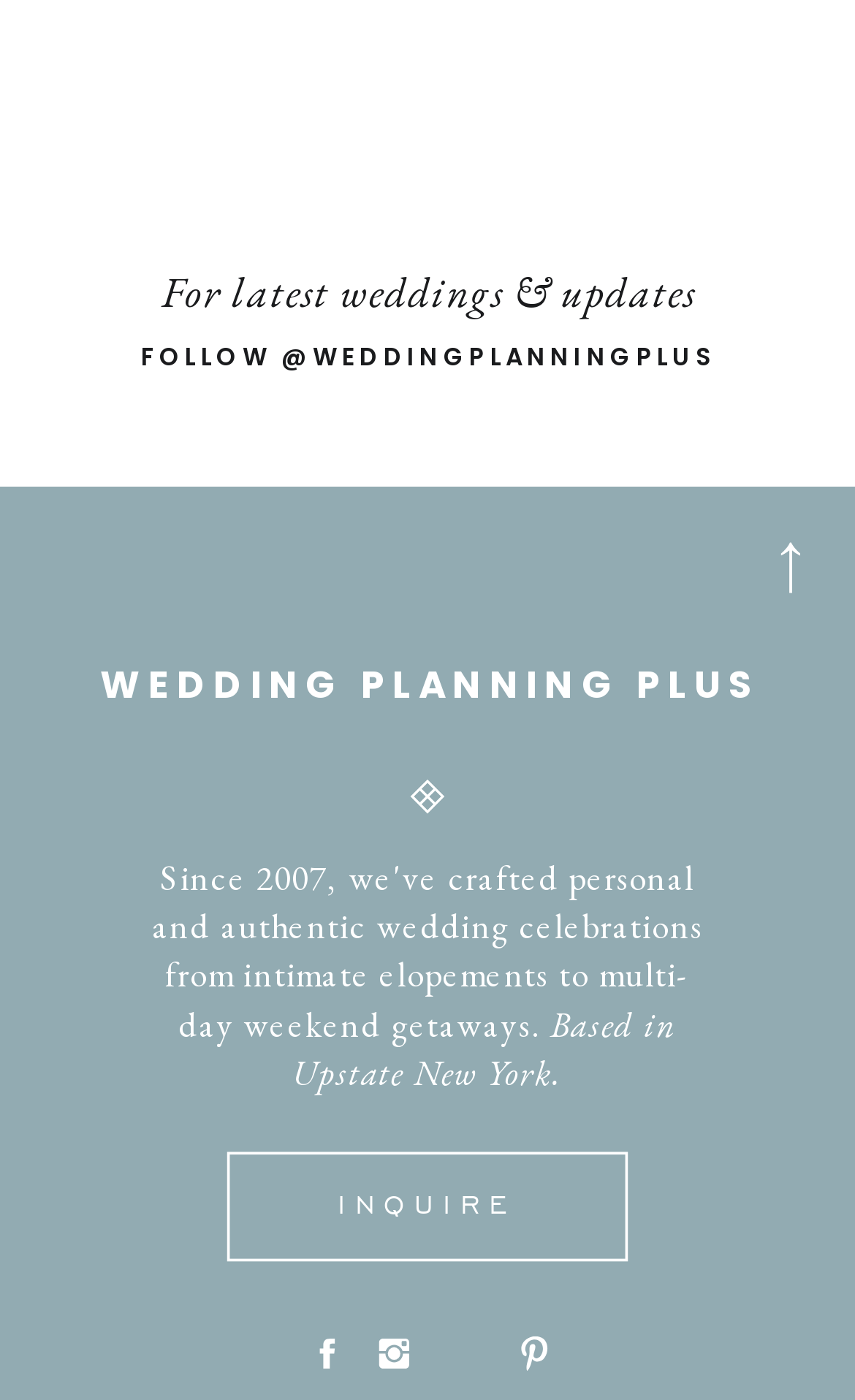Please answer the following question as detailed as possible based on the image: 
How many social media links are present?

I counted the links with icons at the top of the webpage, and there are three of them, which I assume are social media links.